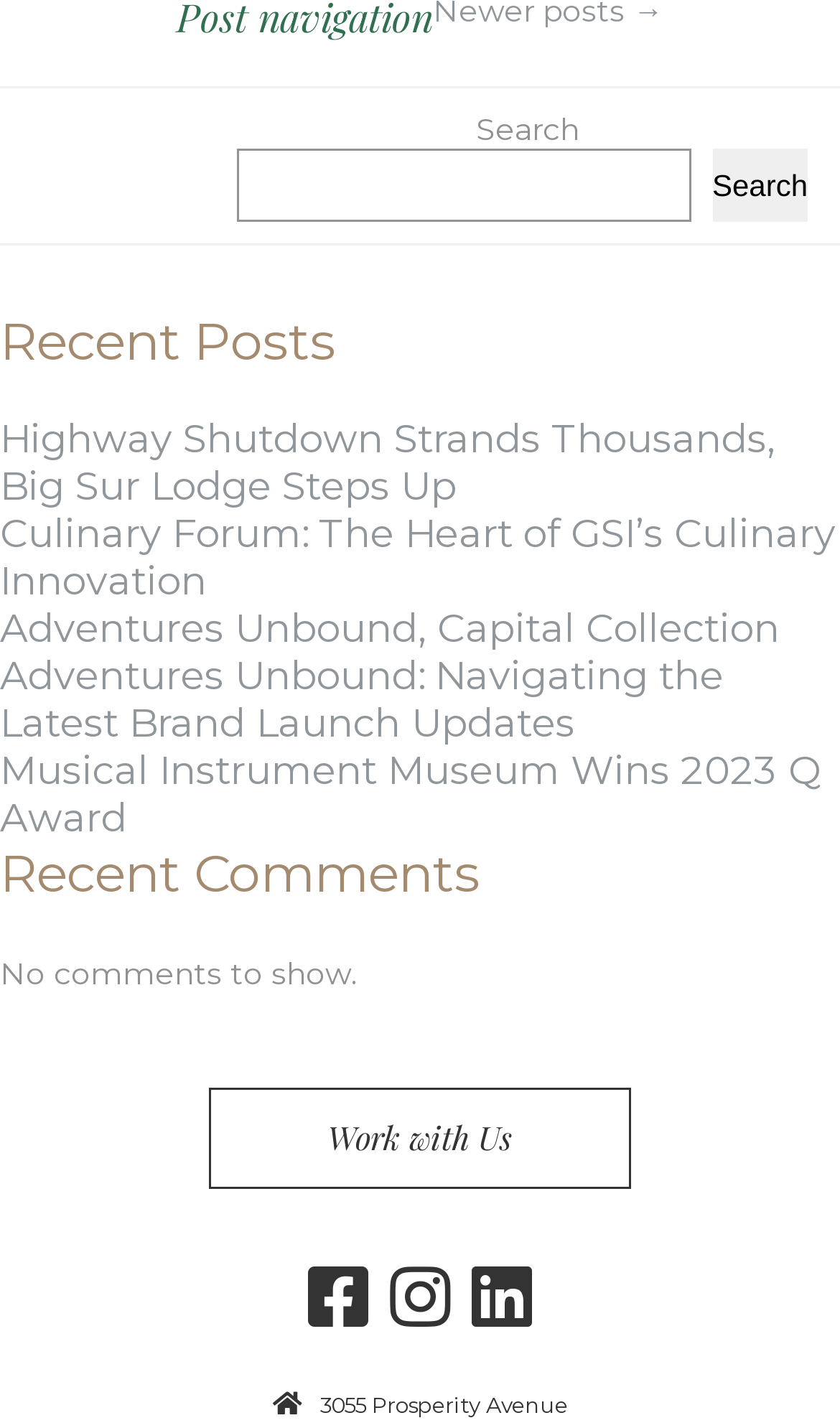What is the purpose of the search box?
Using the visual information, respond with a single word or phrase.

To search